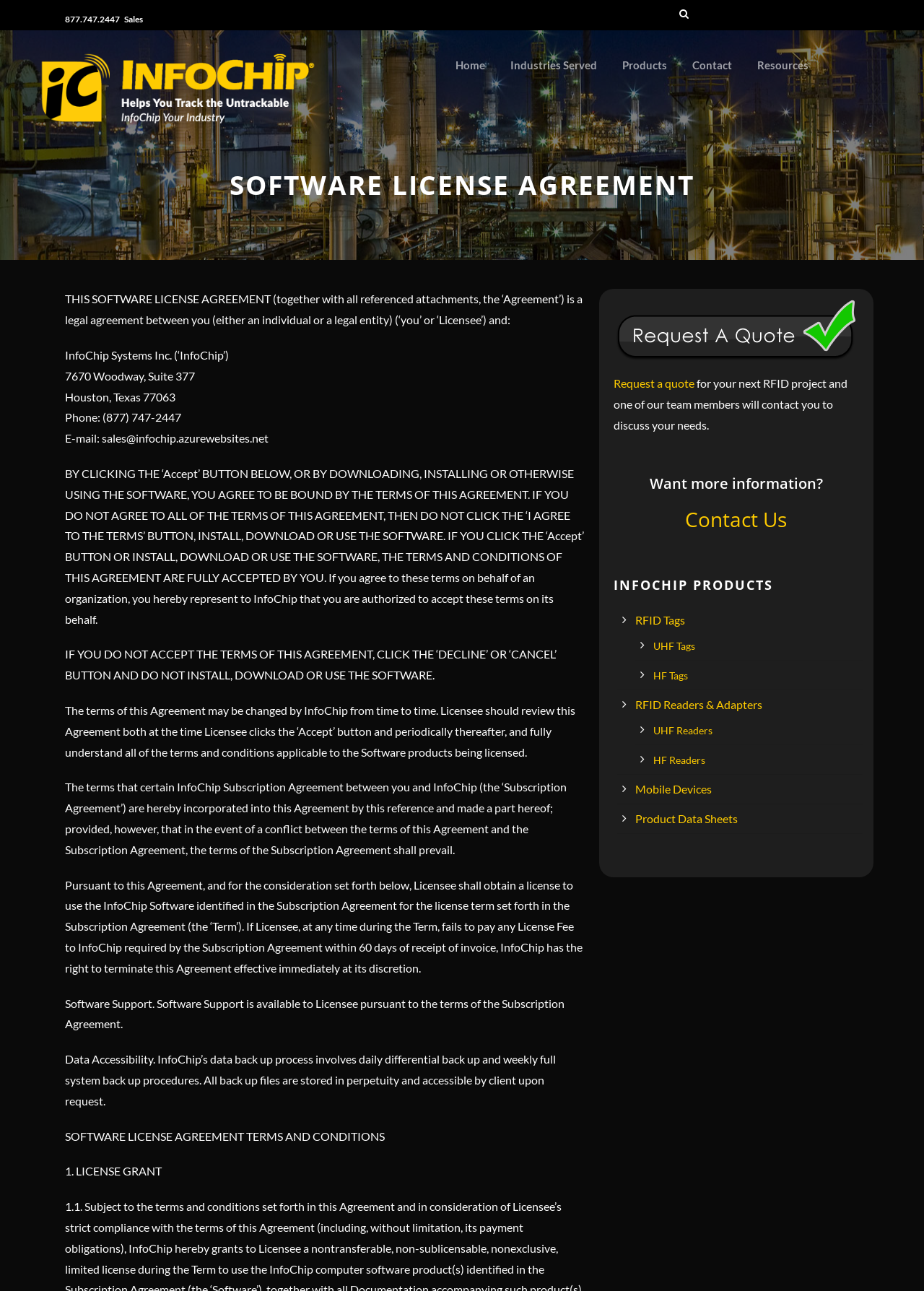Could you indicate the bounding box coordinates of the region to click in order to complete this instruction: "Click the 'InfoChip - Helps You Track the Untrackable' link".

[0.035, 0.063, 0.387, 0.073]